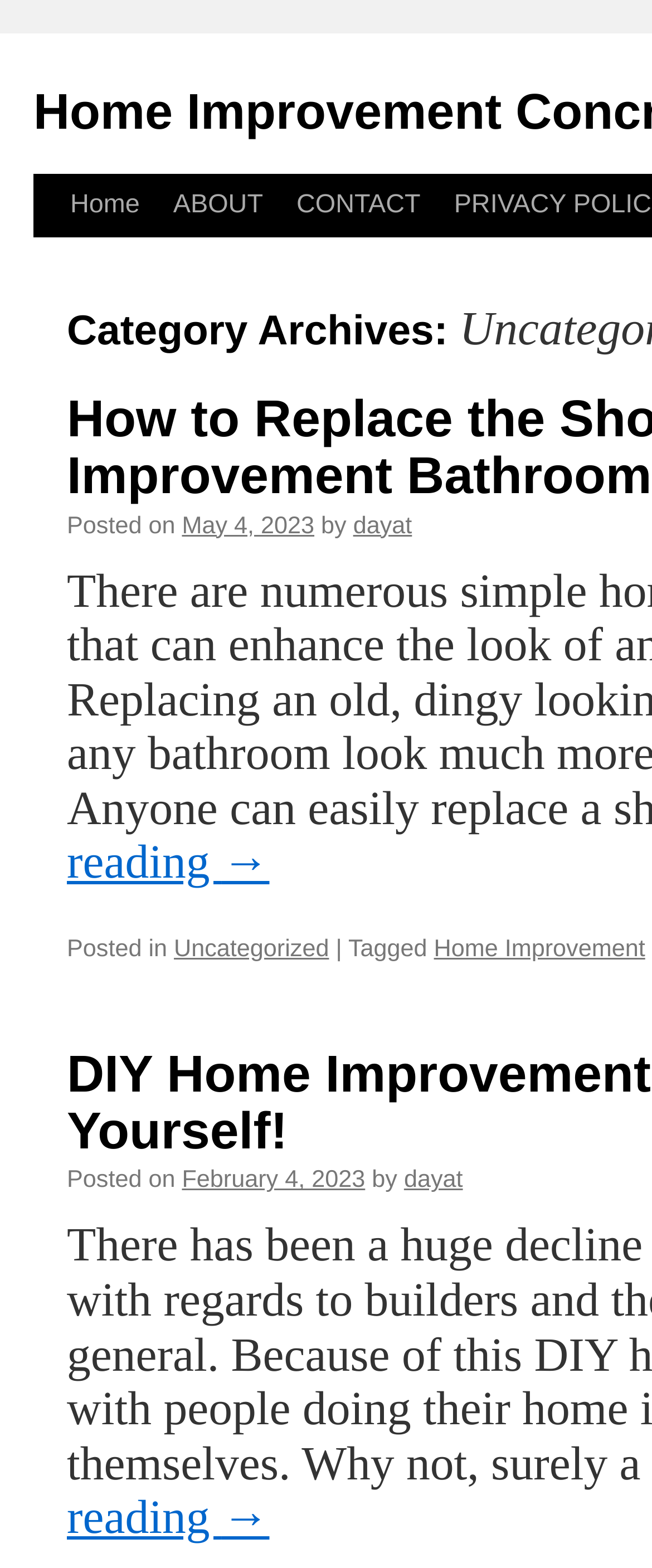Determine the bounding box coordinates of the region that needs to be clicked to achieve the task: "go to home page".

[0.082, 0.111, 0.24, 0.151]